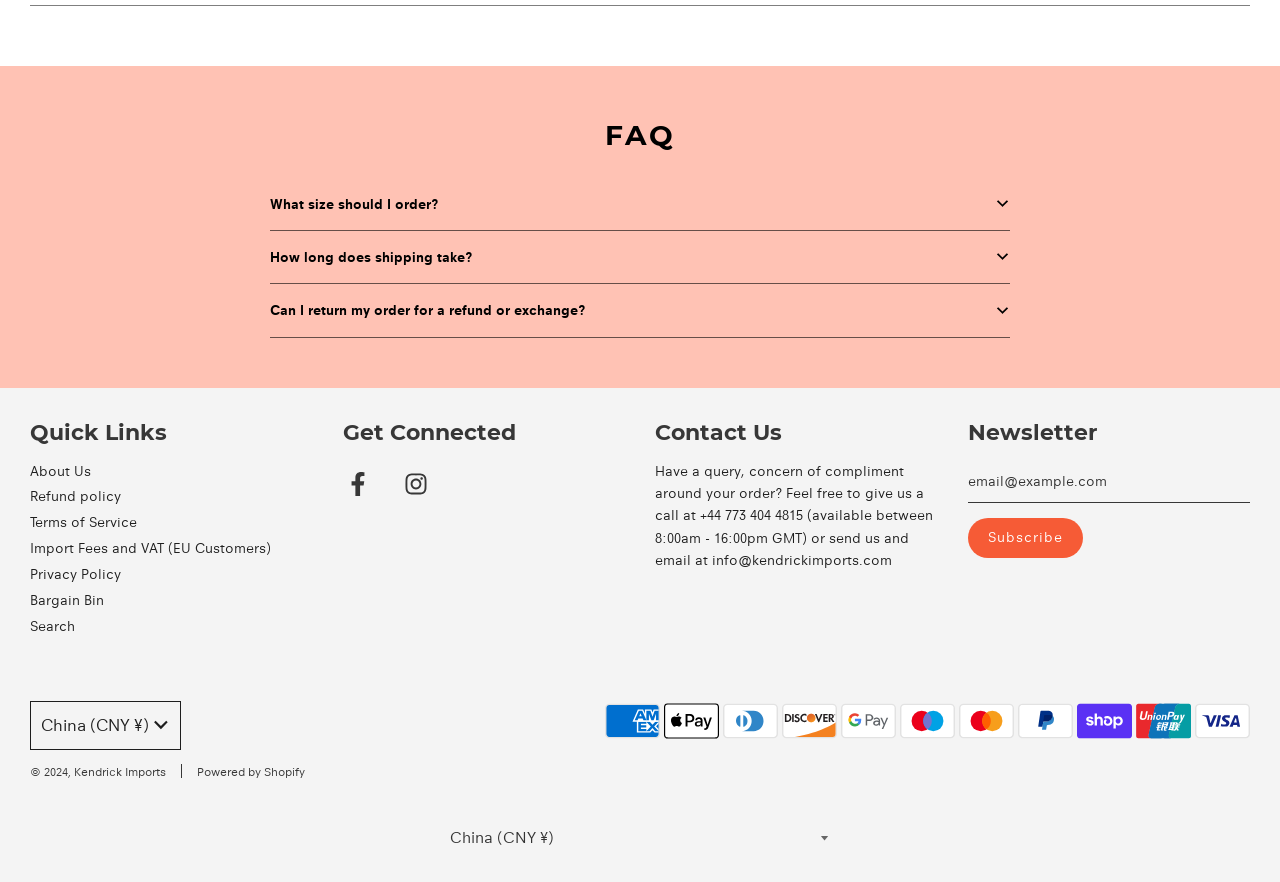Analyze the image and give a detailed response to the question:
What is the currency currently selected?

The button 'China (CNY ¥)' is expanded, indicating that the currently selected currency is Chinese Yuan.